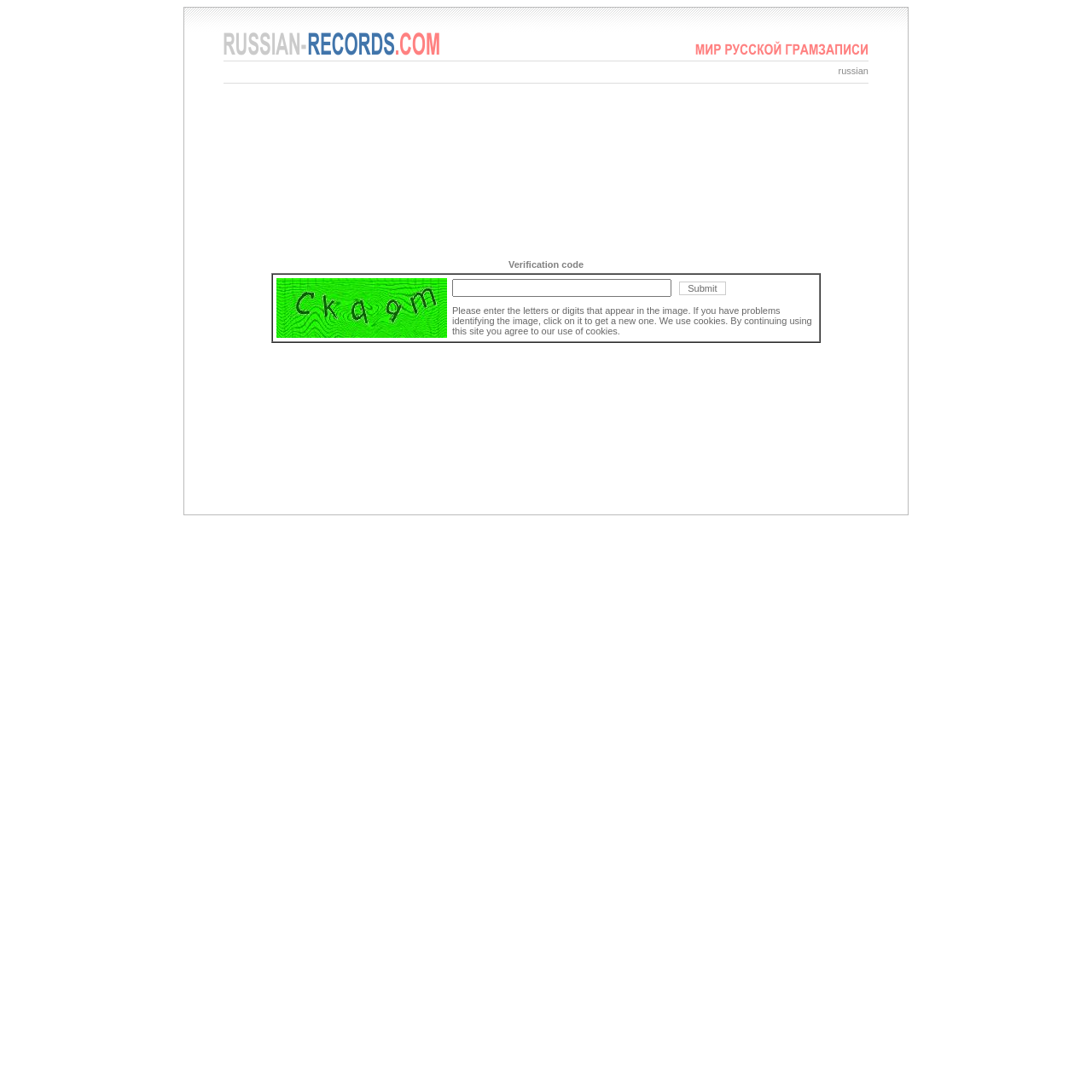What is the purpose of the image?
Please analyze the image and answer the question with as much detail as possible.

The image is used for verification purposes, as indicated by the text 'Please enter the letters or digits that appear in the image.' next to it. This suggests that the image contains a code that needs to be entered in the adjacent text box.